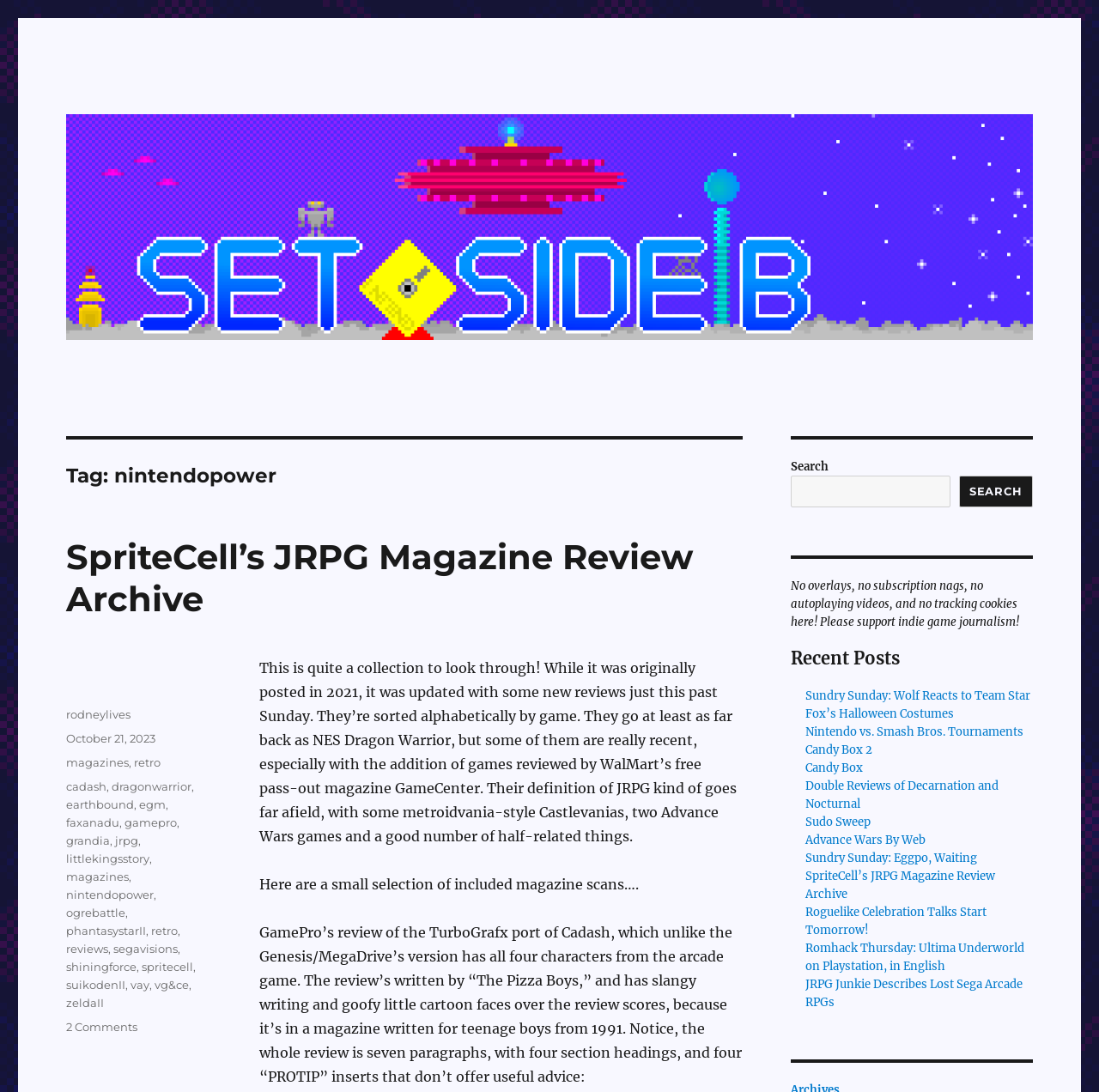Please determine the bounding box coordinates for the element with the description: "Candy Box".

[0.733, 0.696, 0.785, 0.71]